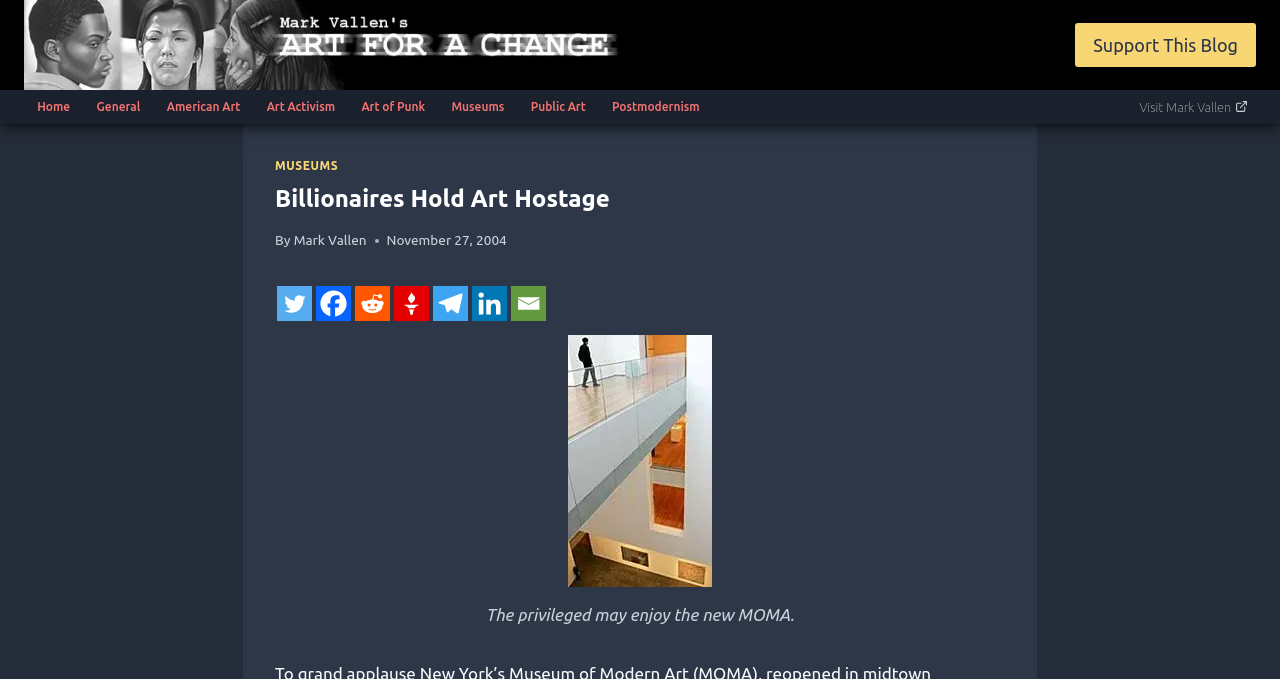Please identify the bounding box coordinates of the area that needs to be clicked to fulfill the following instruction: "Visit the 'Museums' page."

[0.342, 0.134, 0.404, 0.18]